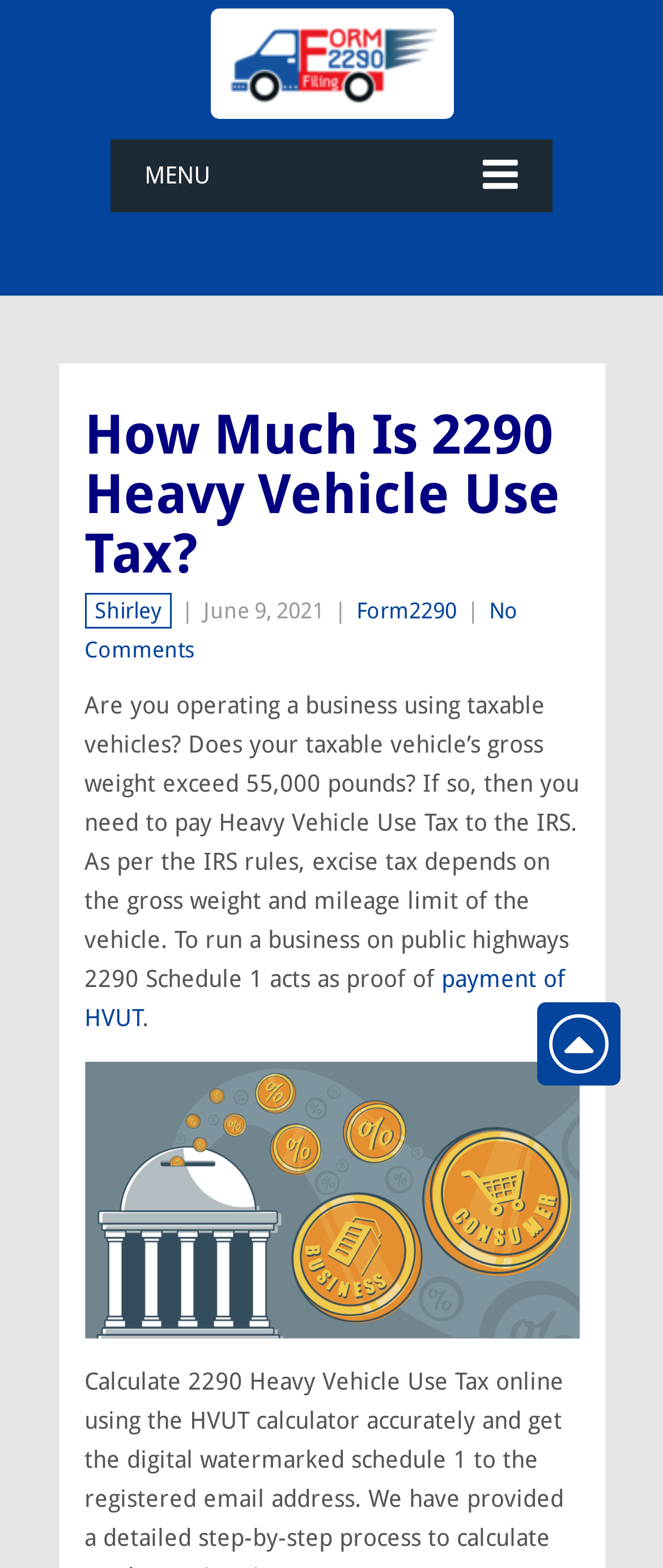Offer a detailed explanation of the webpage layout and contents.

The webpage is about Form 2290 filing and IRS Form HVUT e-file, specifically discussing the Heavy Vehicle Use Tax. At the top, there is a heading that reads "Form 2290 filing – IRS Form HVUT e-file" accompanied by an image with the same description. Below this, there is a menu link on the left side, labeled "MENU".

On the right side, there is a header section that contains a heading "How Much Is 2290 Heavy Vehicle Use Tax?" followed by a series of links and text elements. The links include "Shirley", "Form2290", and "No Comments", while the text elements display the date "June 9, 2021" and a separator character "|". 

Below the header section, there is a block of text that explains the Heavy Vehicle Use Tax, stating that businesses operating taxable vehicles with a gross weight exceeding 55,000 pounds need to pay the tax to the IRS. The text also mentions that the excise tax depends on the gross weight and mileage limit of the vehicle, and that Form 2290 Schedule 1 serves as proof of payment of HVUT. 

There is a link within the text that reads "payment of HVUT". At the bottom of the page, there is an image related to Heavy Vehicle Use tax. On the bottom right corner, there is another link with an icon.